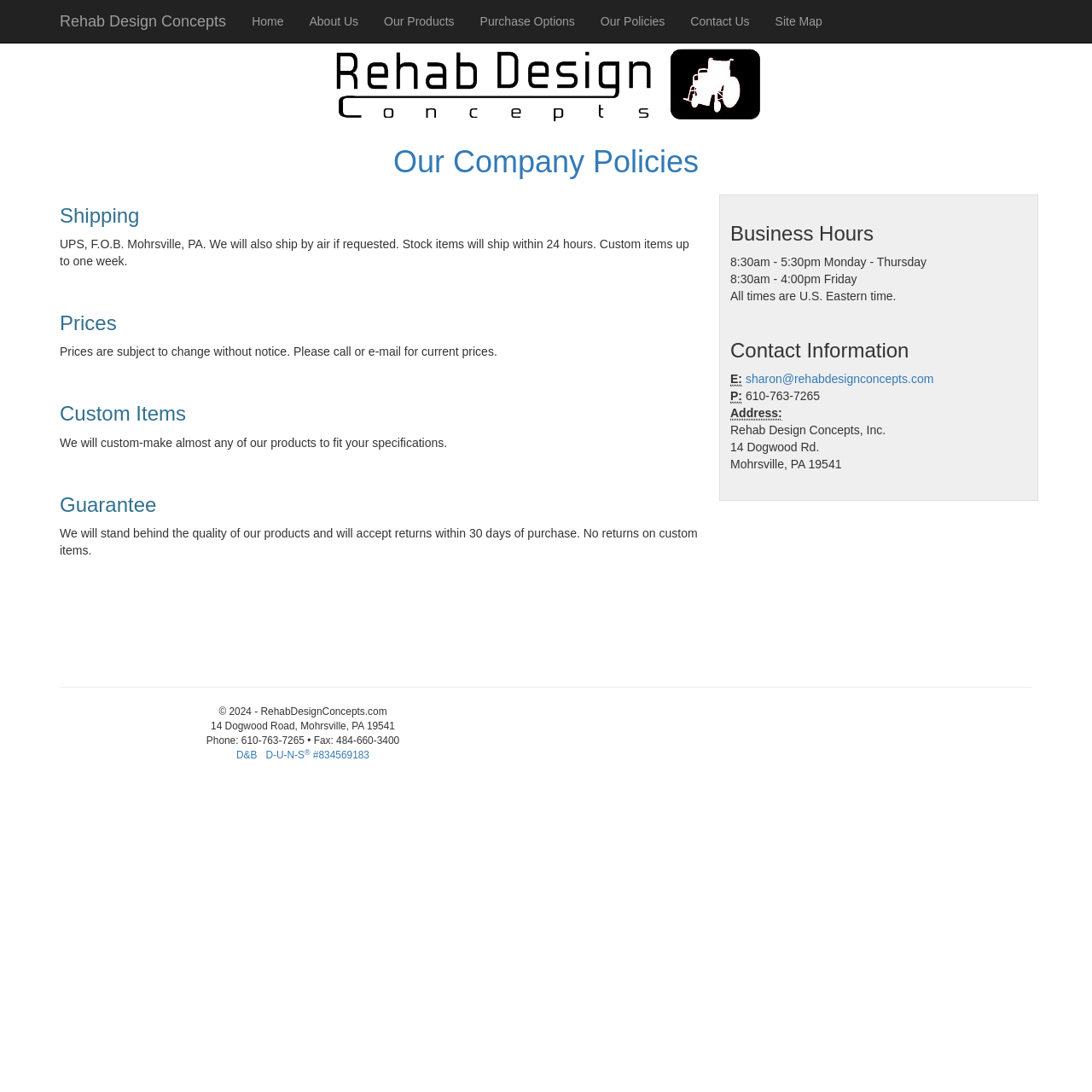Please identify the bounding box coordinates of the area that needs to be clicked to follow this instruction: "Search for something".

None